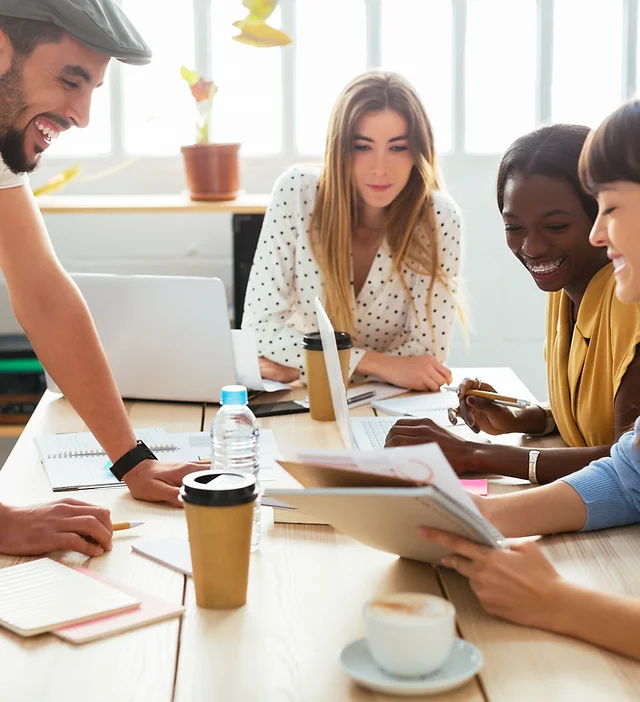What is the woman on the far right holding?
Please answer using one word or phrase, based on the screenshot.

A pen